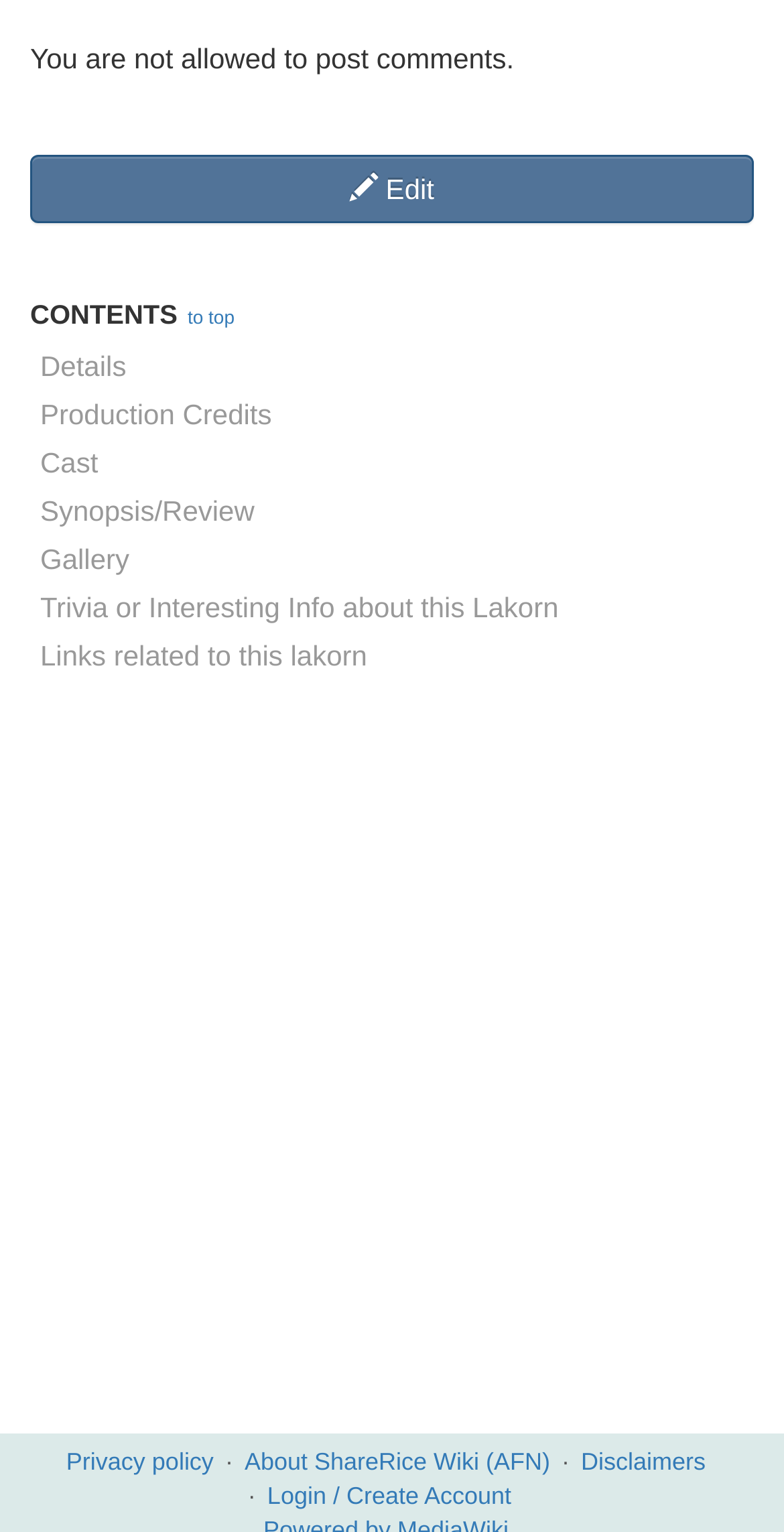Identify the bounding box coordinates of the region that needs to be clicked to carry out this instruction: "Go to top". Provide these coordinates as four float numbers ranging from 0 to 1, i.e., [left, top, right, bottom].

[0.226, 0.201, 0.299, 0.214]